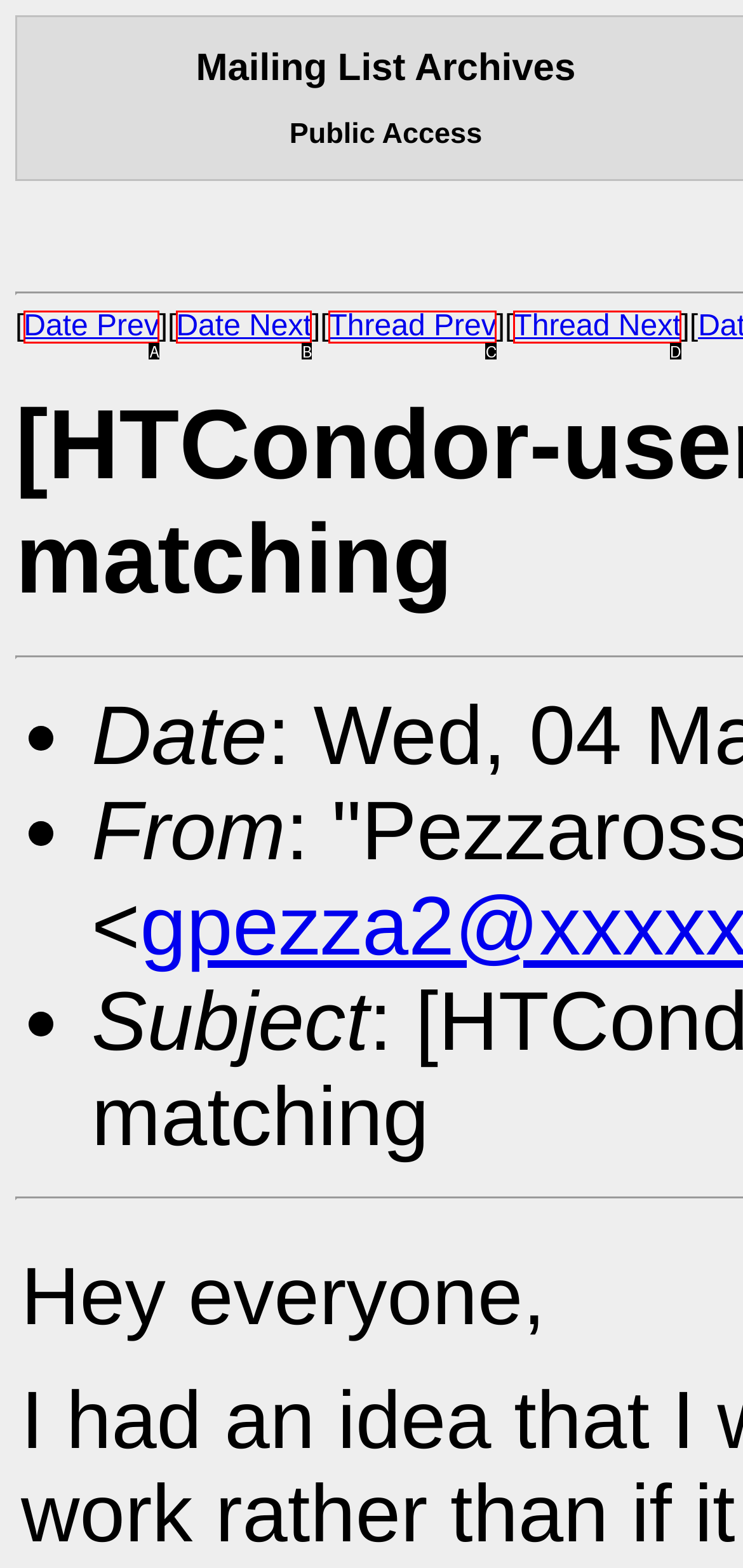Tell me which one HTML element best matches the description: Date Prev Answer with the option's letter from the given choices directly.

A